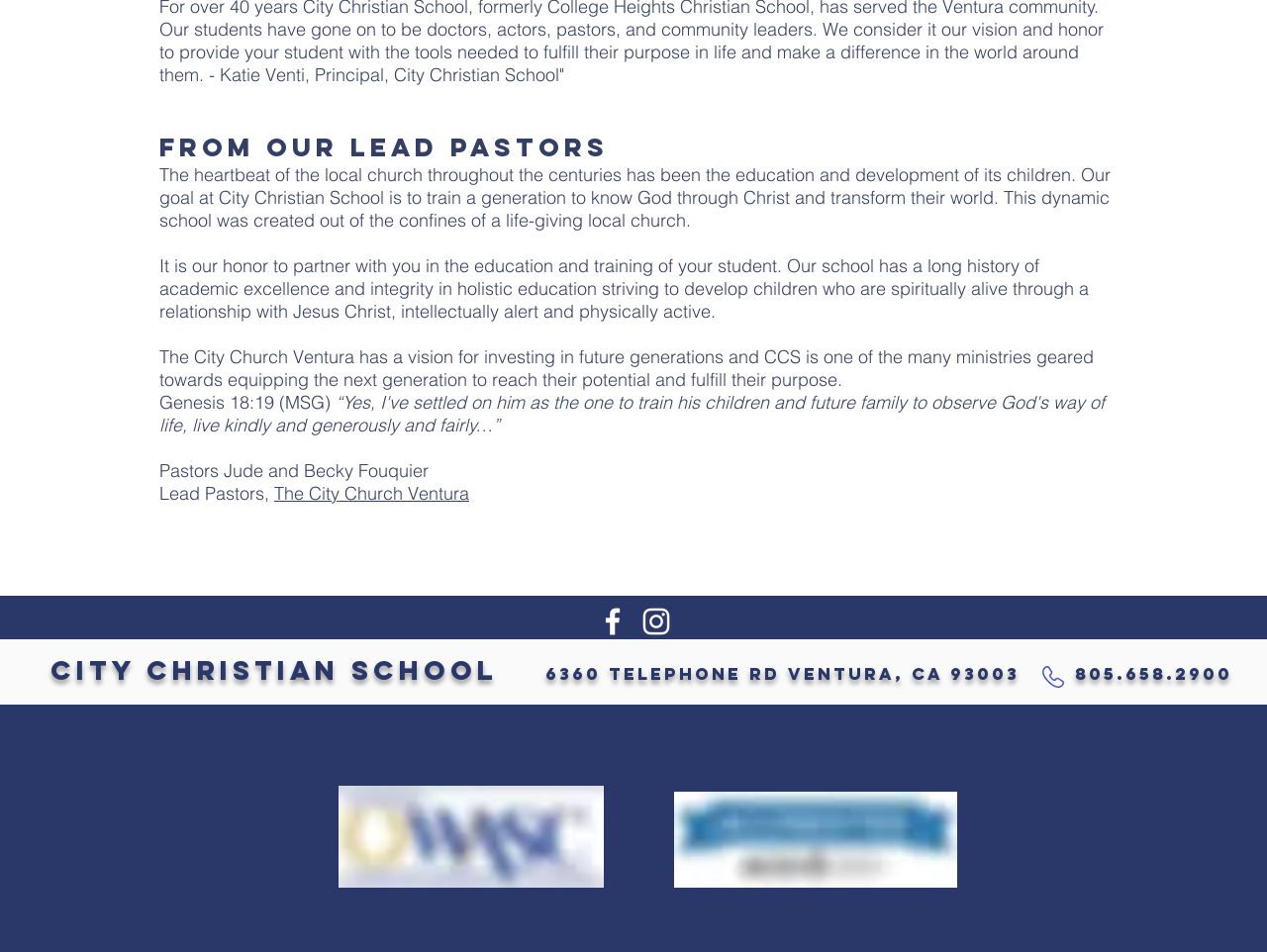Find the bounding box coordinates corresponding to the UI element with the description: "aria-label="White Instagram Icon"". The coordinates should be formatted as [left, top, right, bottom], with values as floats between 0 and 1.

[0.504, 0.634, 0.532, 0.672]